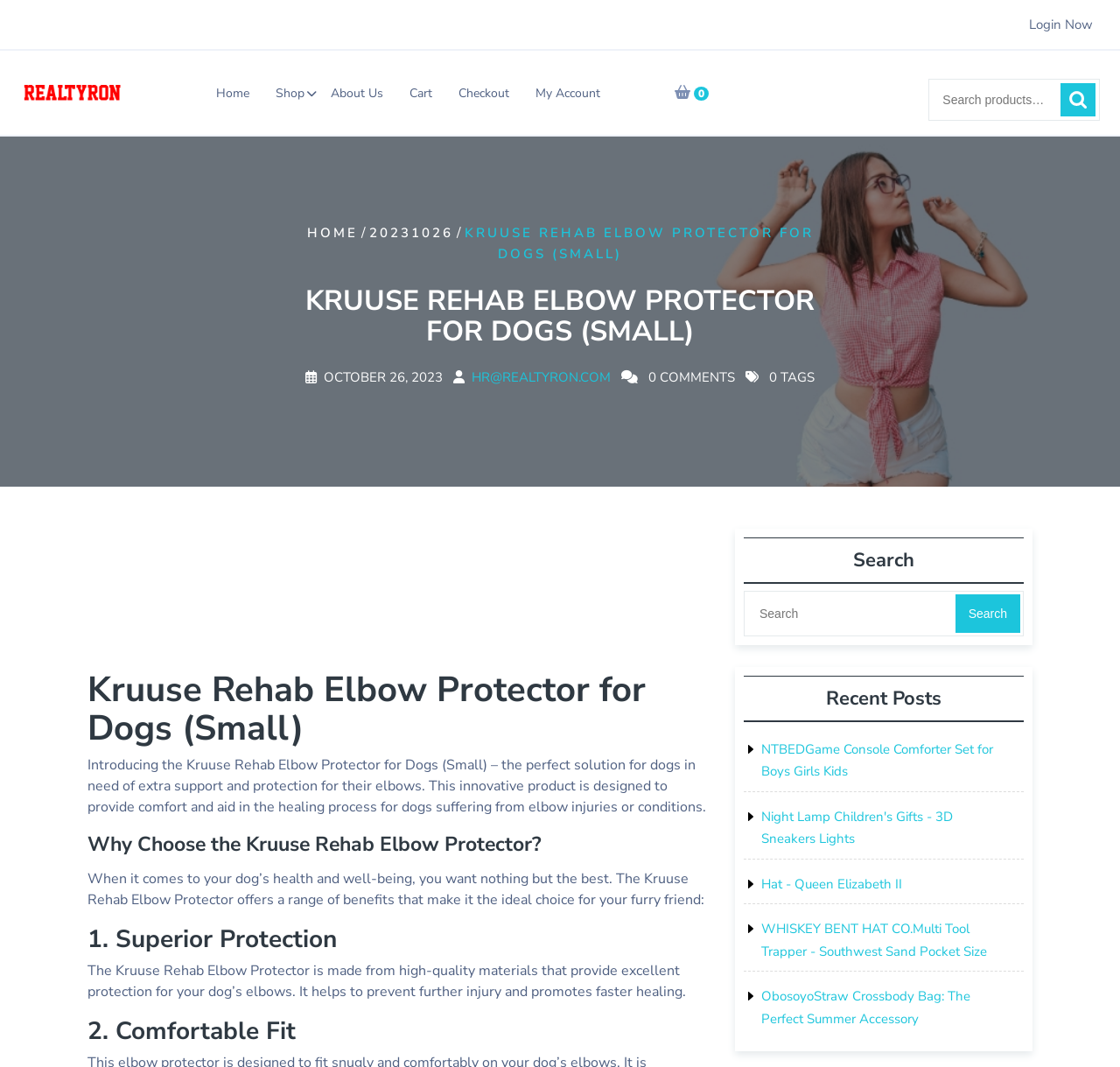Determine the bounding box coordinates for the area that should be clicked to carry out the following instruction: "View the cart".

[0.355, 0.072, 0.396, 0.102]